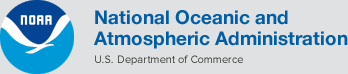What is the object in flight in the logo?
Kindly give a detailed and elaborate answer to the question.

The logo of the National Oceanic and Atmospheric Administration (NOAA) features a stylized representation of a white seagull in flight, set against a blue circular background, which indicates that the object in flight in the logo is a seagull.